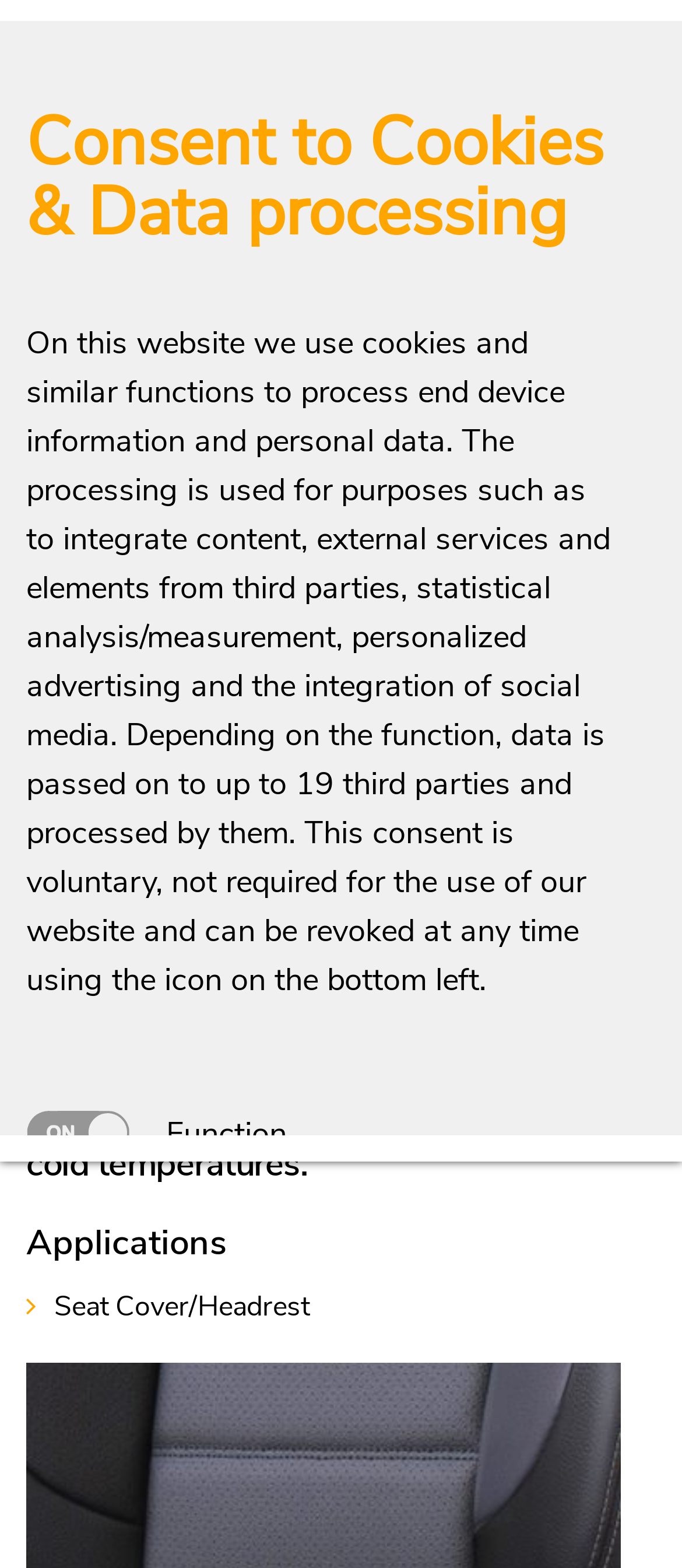Identify the bounding box coordinates of the region that needs to be clicked to carry out this instruction: "Select the 'United States' country option". Provide these coordinates as four float numbers ranging from 0 to 1, i.e., [left, top, right, bottom].

[0.072, 0.058, 0.162, 0.081]